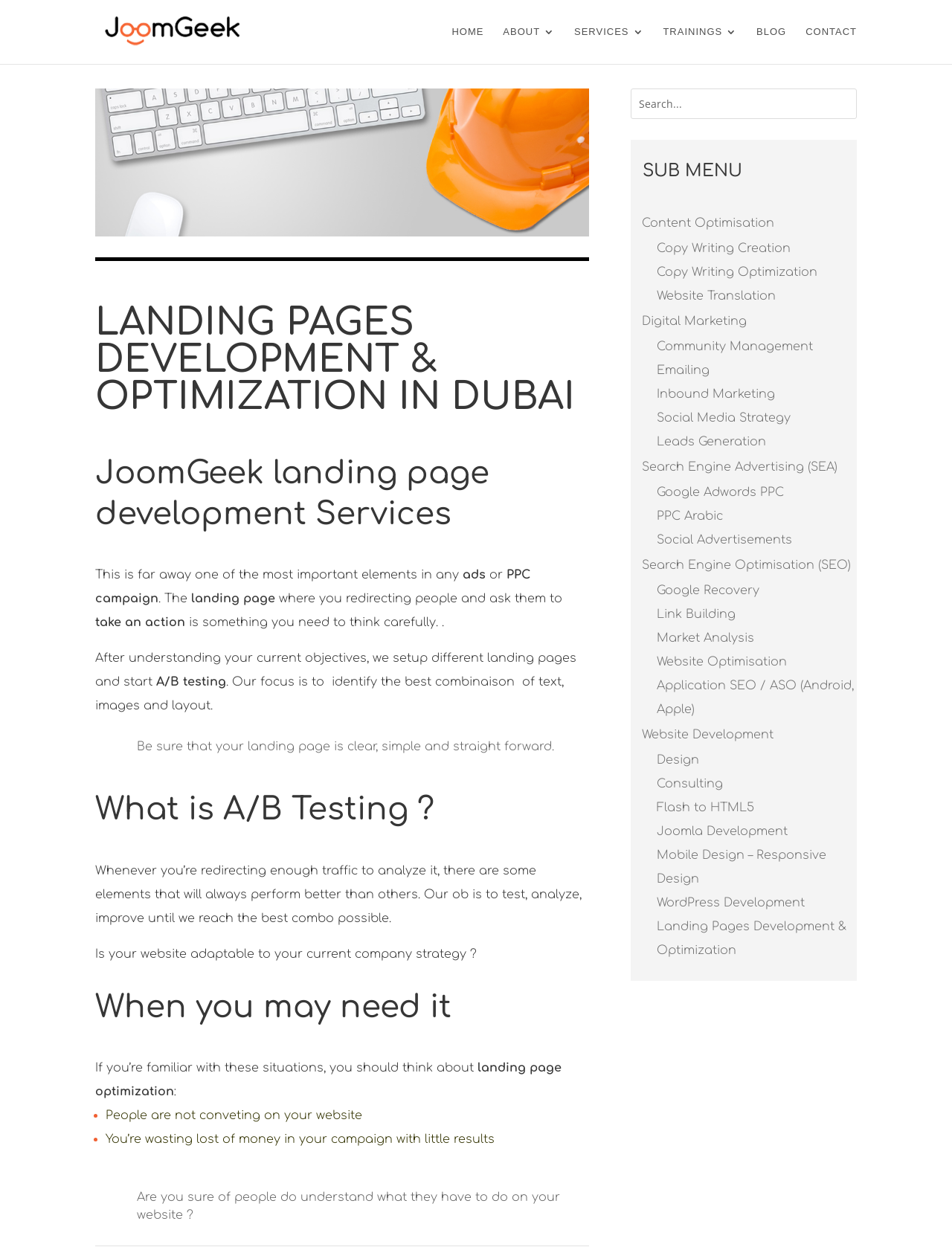Locate the bounding box coordinates of the area you need to click to fulfill this instruction: 'Click on the 'CONTACT' link'. The coordinates must be in the form of four float numbers ranging from 0 to 1: [left, top, right, bottom].

[0.846, 0.021, 0.9, 0.051]